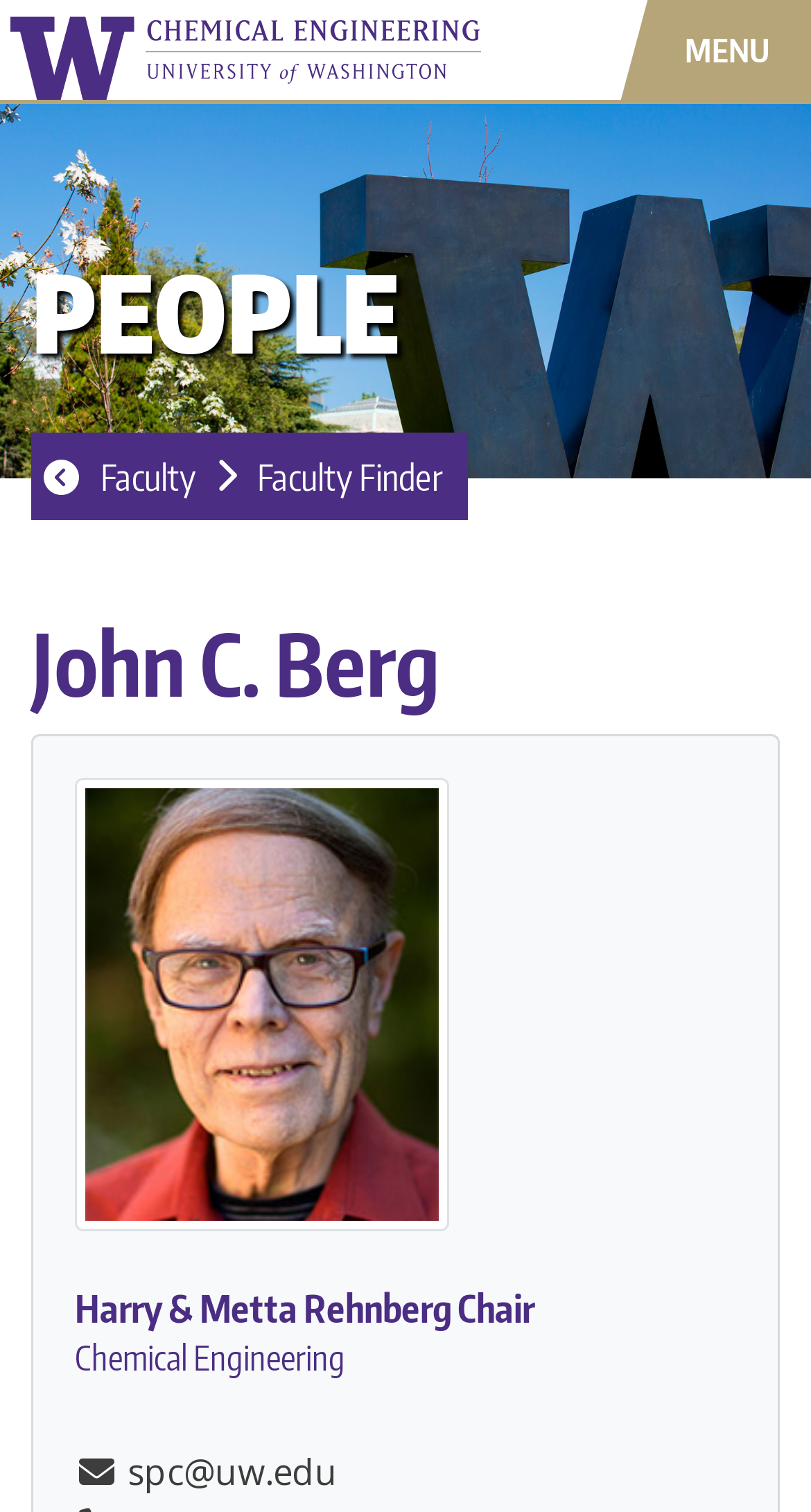Articulate a detailed summary of the webpage's content and design.

The webpage is about John C. Berg, a faculty member in the Chemical Engineering department at the University of Washington. At the top left corner, there are two links: "University of Washington Home" and "UW Chemical Engineering". To the right of these links, there is a "MENU" button. Below the top links, there is a main menu section with a heading "Main menu". 

In the main content area, there is a section titled "PEOPLE" with three links: "Faculty", "Faculty Finder", and a heading "John C. Berg". Below this section, there is a faculty photo of John C. Berg. Under the photo, there is a heading indicating his title as the "Harry & Metta Rehnberg Chair Chemical Engineering". At the bottom of the page, there is a contact email address "spc@uw.edu".